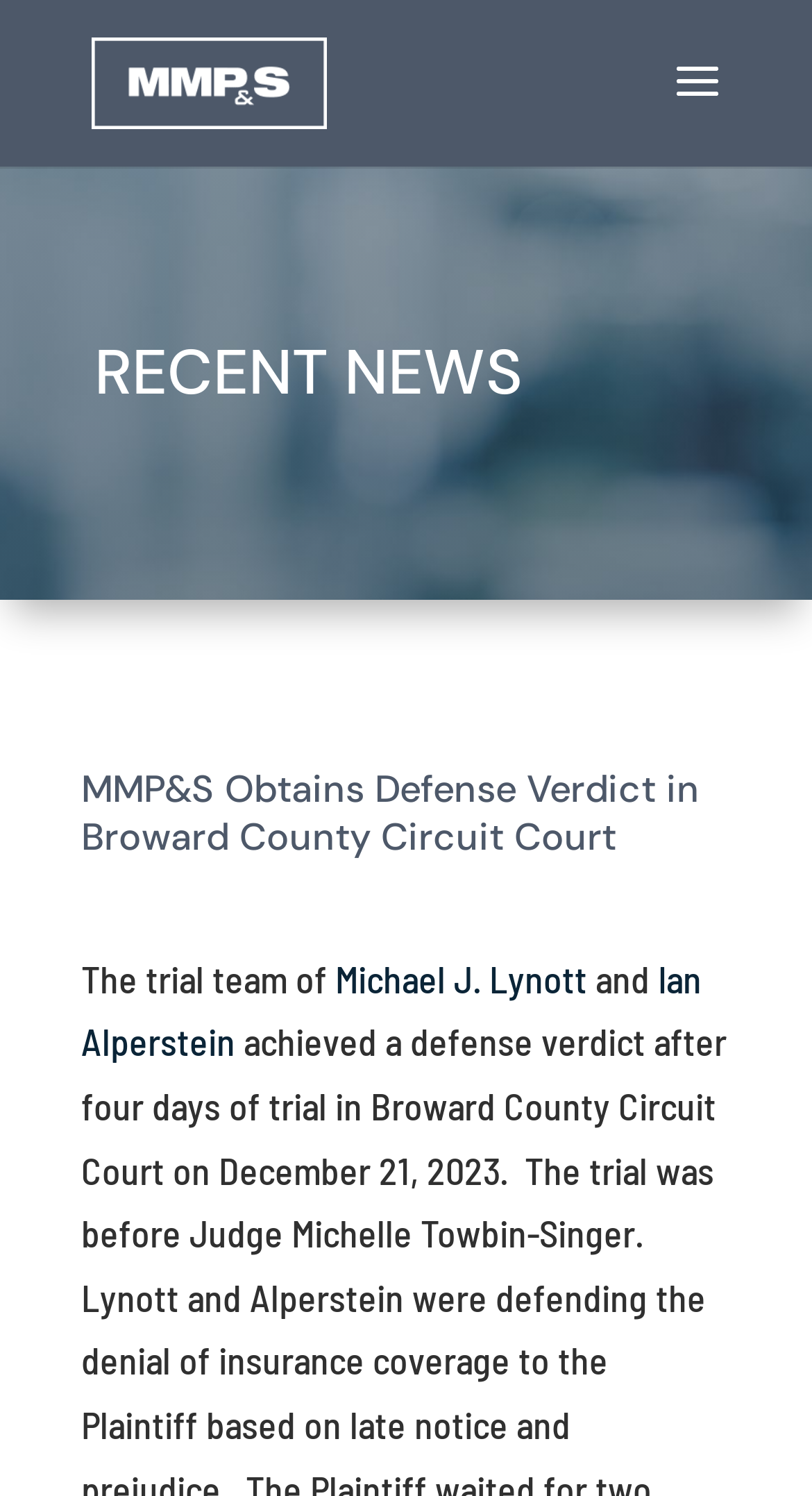What type of news is this?
Refer to the image and give a detailed answer to the query.

I determined the type of news by looking at the heading above the main article, which says 'RECENT NEWS'.